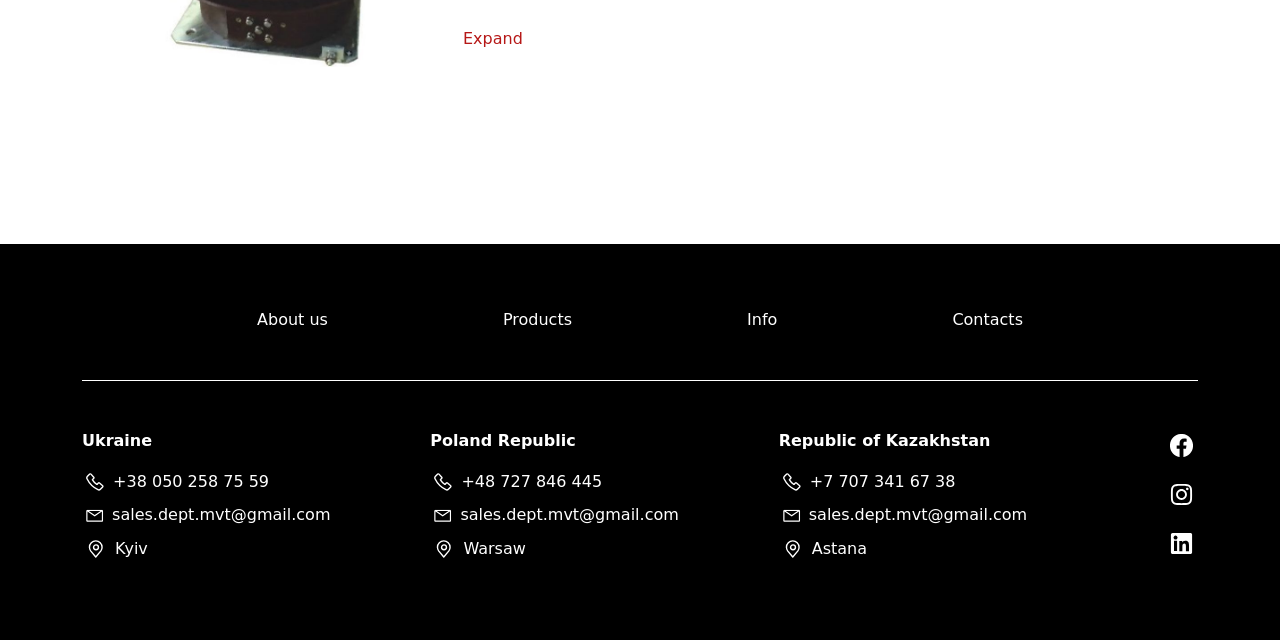Given the description Expand, predict the bounding box coordinates of the UI element. Ensure the coordinates are in the format (top-left x, top-left y, bottom-right x, bottom-right y) and all values are between 0 and 1.

[0.361, 0.031, 0.409, 0.091]